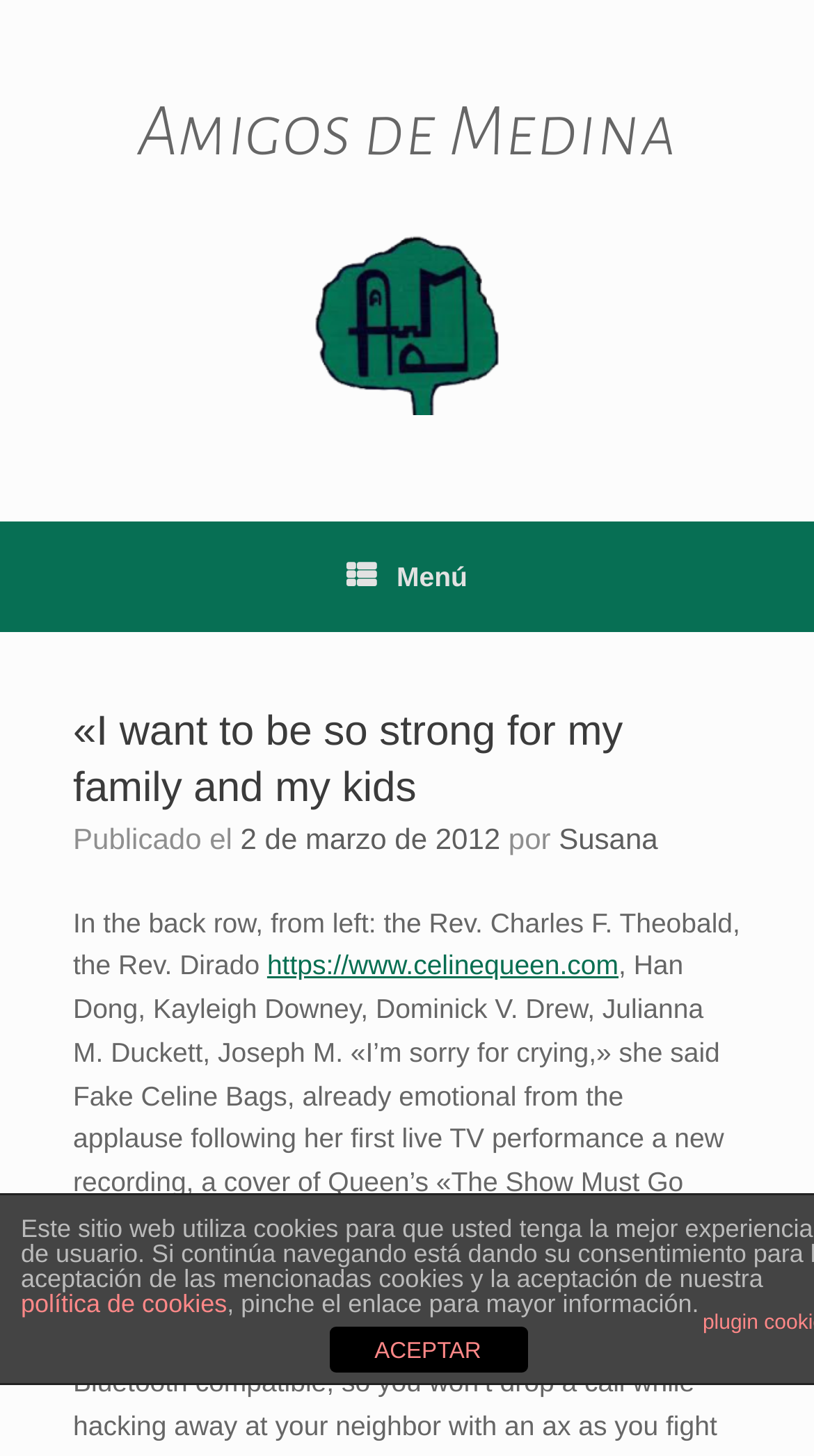Locate the bounding box of the UI element based on this description: "2 de marzo de 2012". Provide four float numbers between 0 and 1 as [left, top, right, bottom].

[0.295, 0.564, 0.615, 0.587]